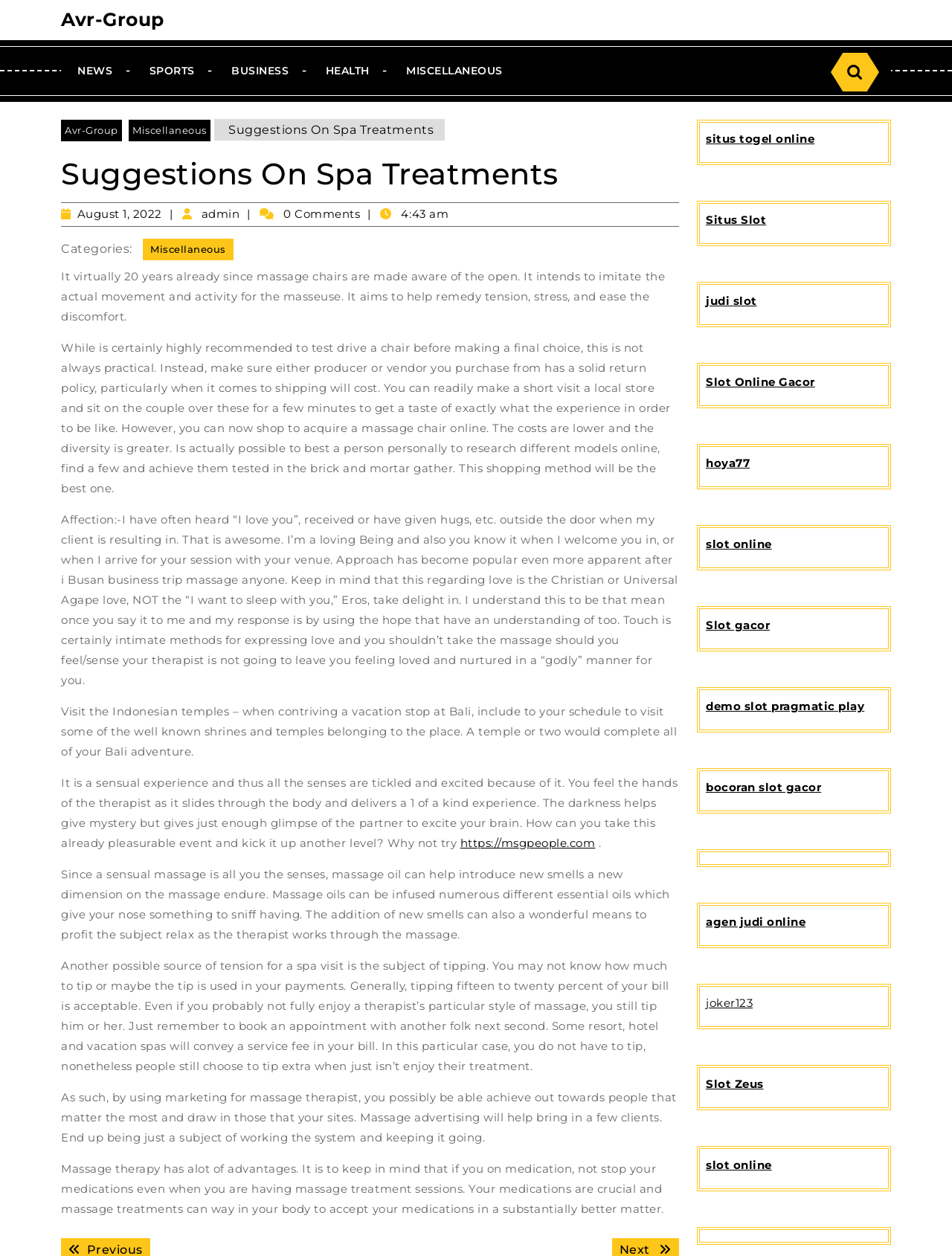What is the importance of not stopping medication during massage treatment?
Refer to the image and answer the question using a single word or phrase.

Medications are crucial